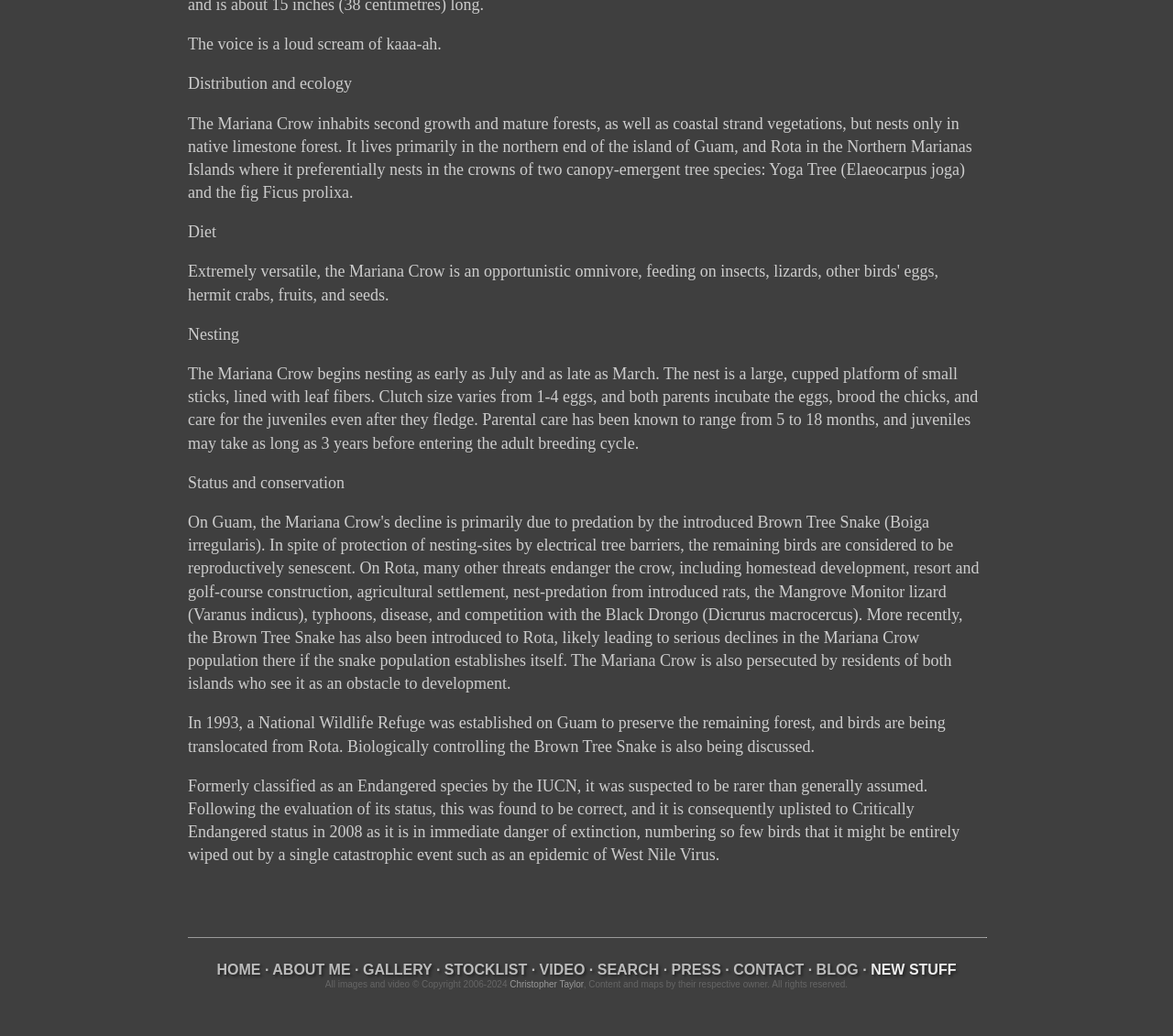Using the provided element description, identify the bounding box coordinates as (top-left x, top-left y, bottom-right x, bottom-right y). Ensure all values are between 0 and 1. Description: PRESS

[0.572, 0.928, 0.615, 0.943]